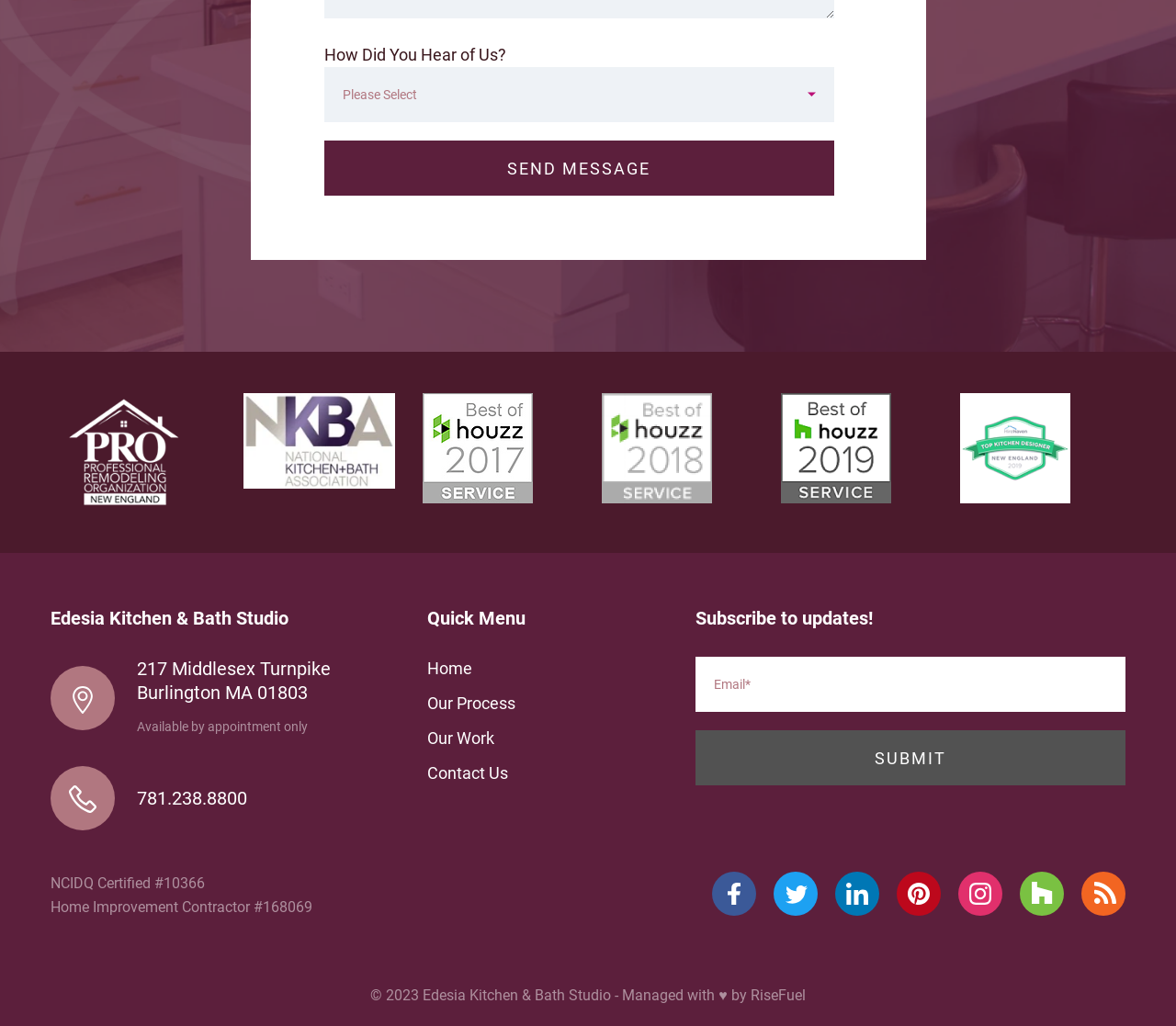Provide the bounding box coordinates of the area you need to click to execute the following instruction: "Click the 'Submit' button to subscribe".

[0.591, 0.712, 0.957, 0.766]